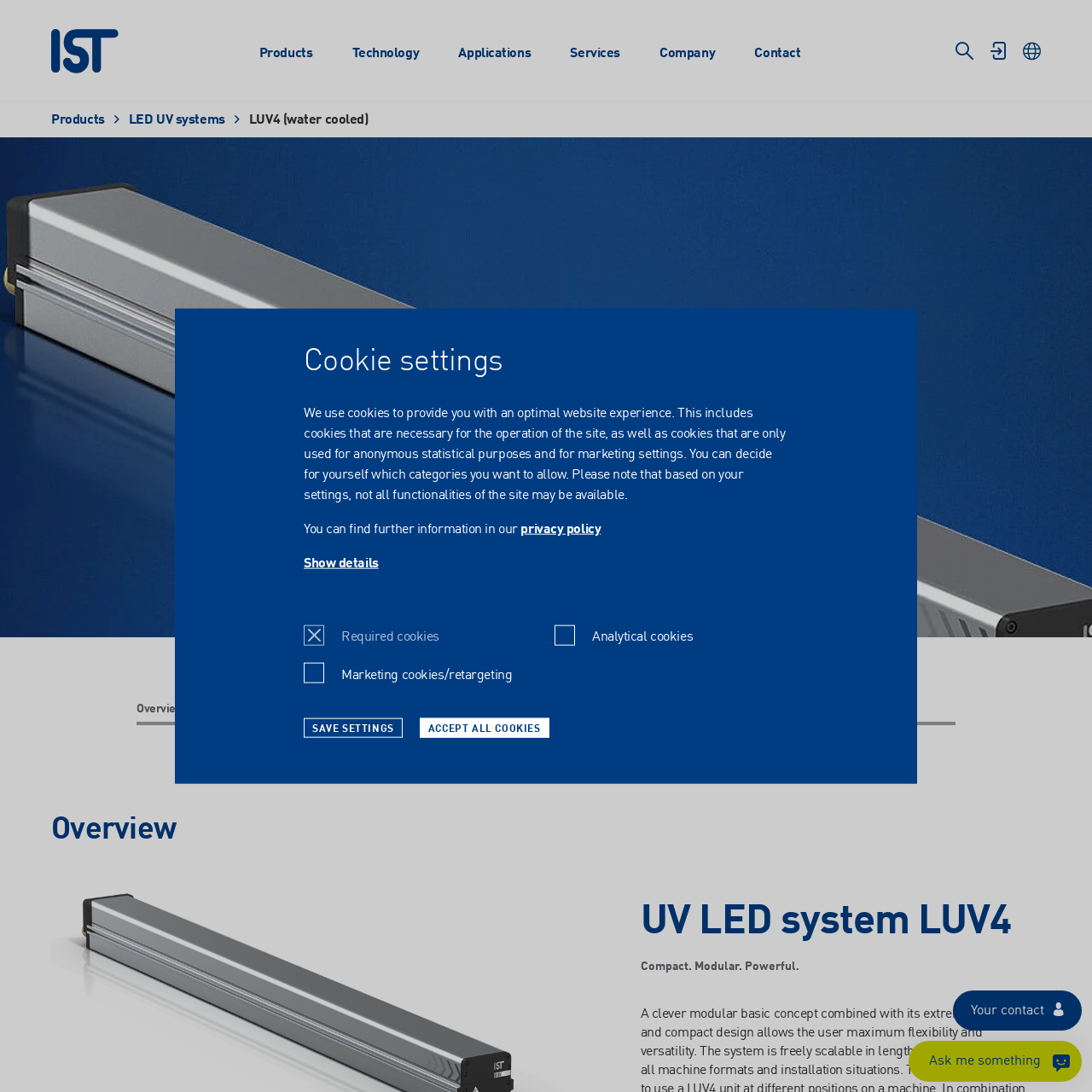Examine the content inside the red boundary in the image and give a detailed response to the following query: What is the company's commitment to?

The company is committed to cutting-edge LED UV systems equipped with special optics, reflecting their focus on providing optimal technology for various applications.